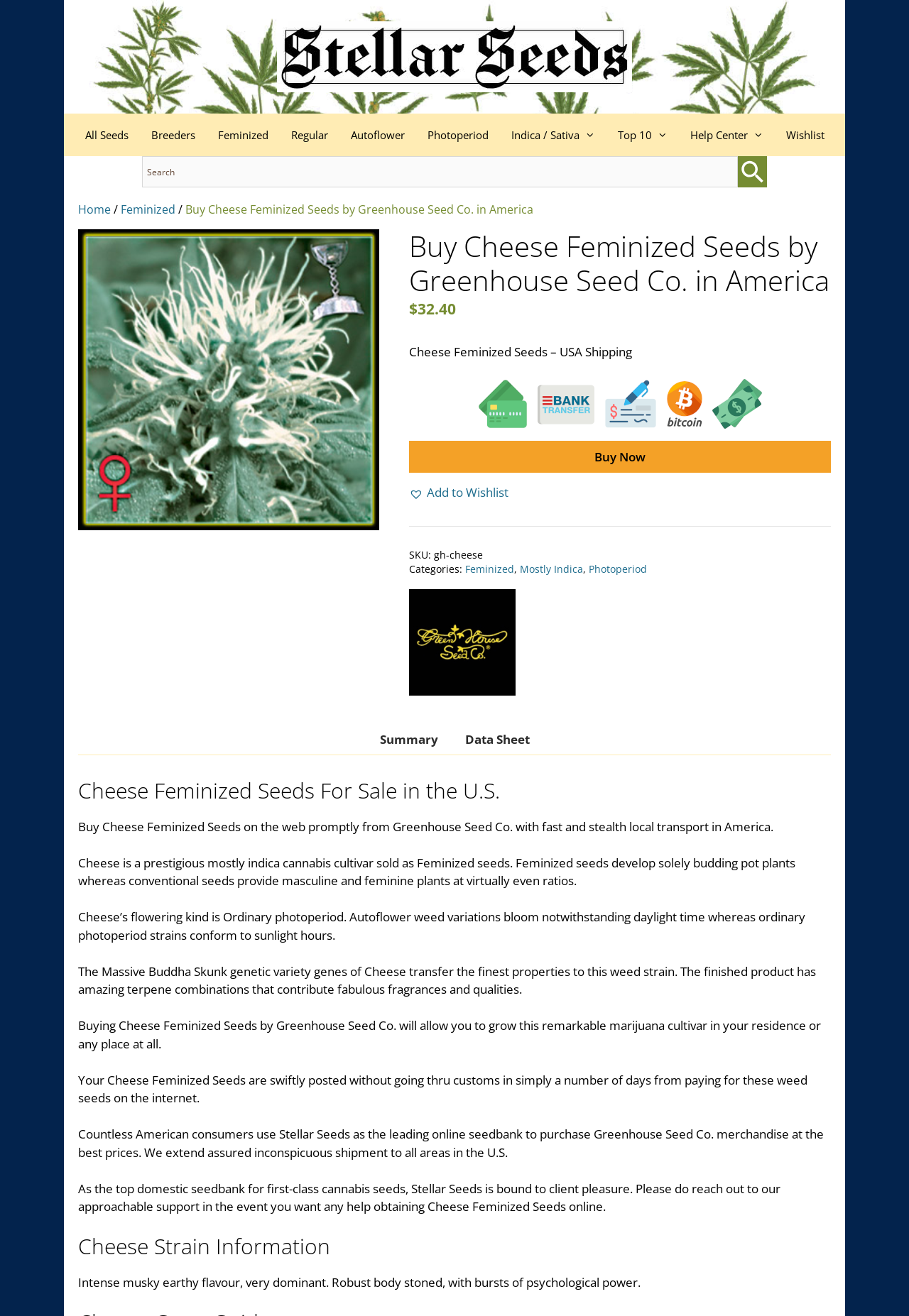Find the bounding box coordinates for the HTML element described in this sentence: "title="Greenhouse Seed Co."". Provide the coordinates as four float numbers between 0 and 1, in the format [left, top, right, bottom].

[0.45, 0.447, 0.567, 0.532]